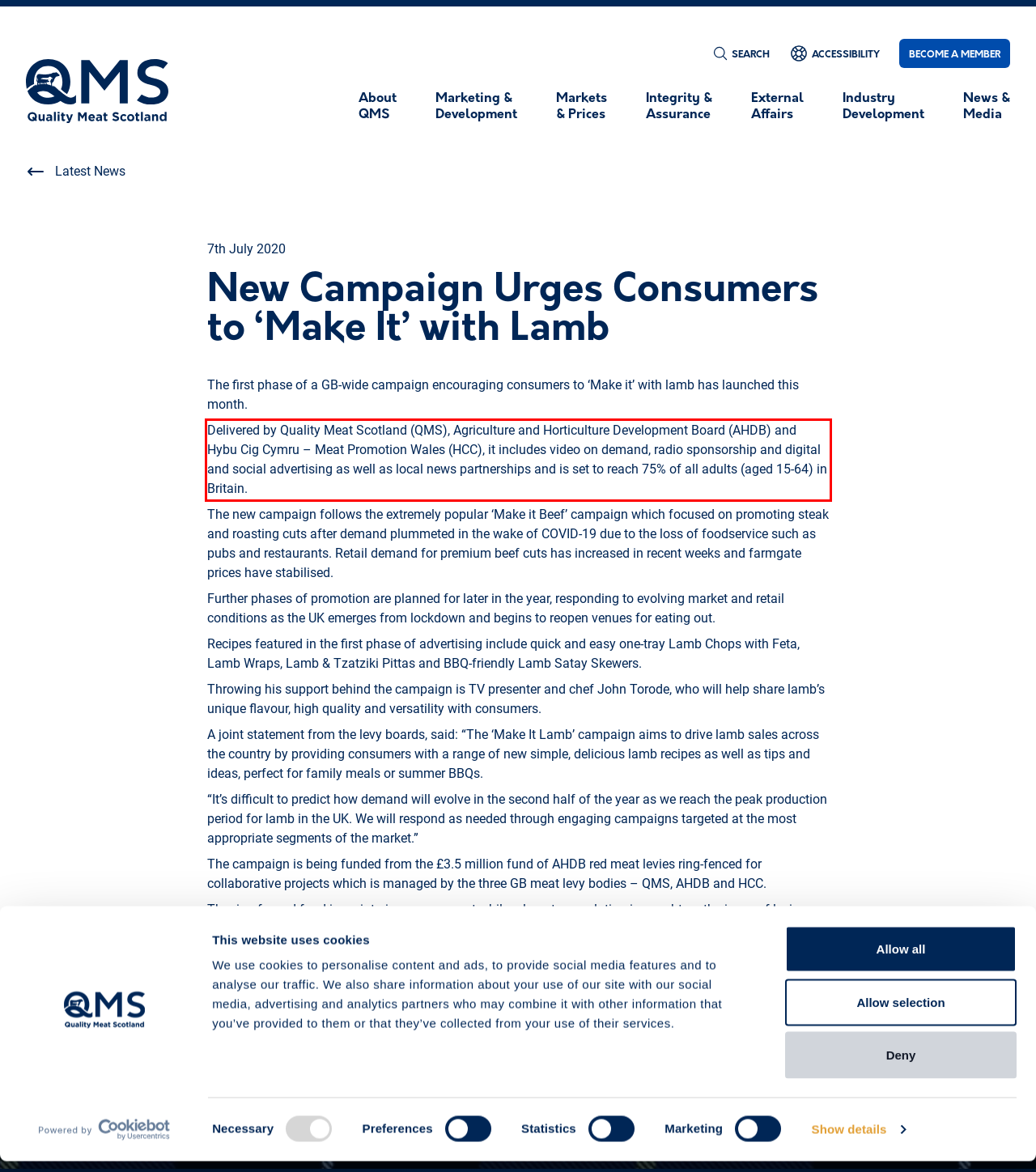Given a screenshot of a webpage, identify the red bounding box and perform OCR to recognize the text within that box.

Delivered by Quality Meat Scotland (QMS), Agriculture and Horticulture Development Board (AHDB) and Hybu Cig Cymru – Meat Promotion Wales (HCC), it includes video on demand, radio sponsorship and digital and social advertising as well as local news partnerships and is set to reach 75% of all adults (aged 15-64) in Britain.